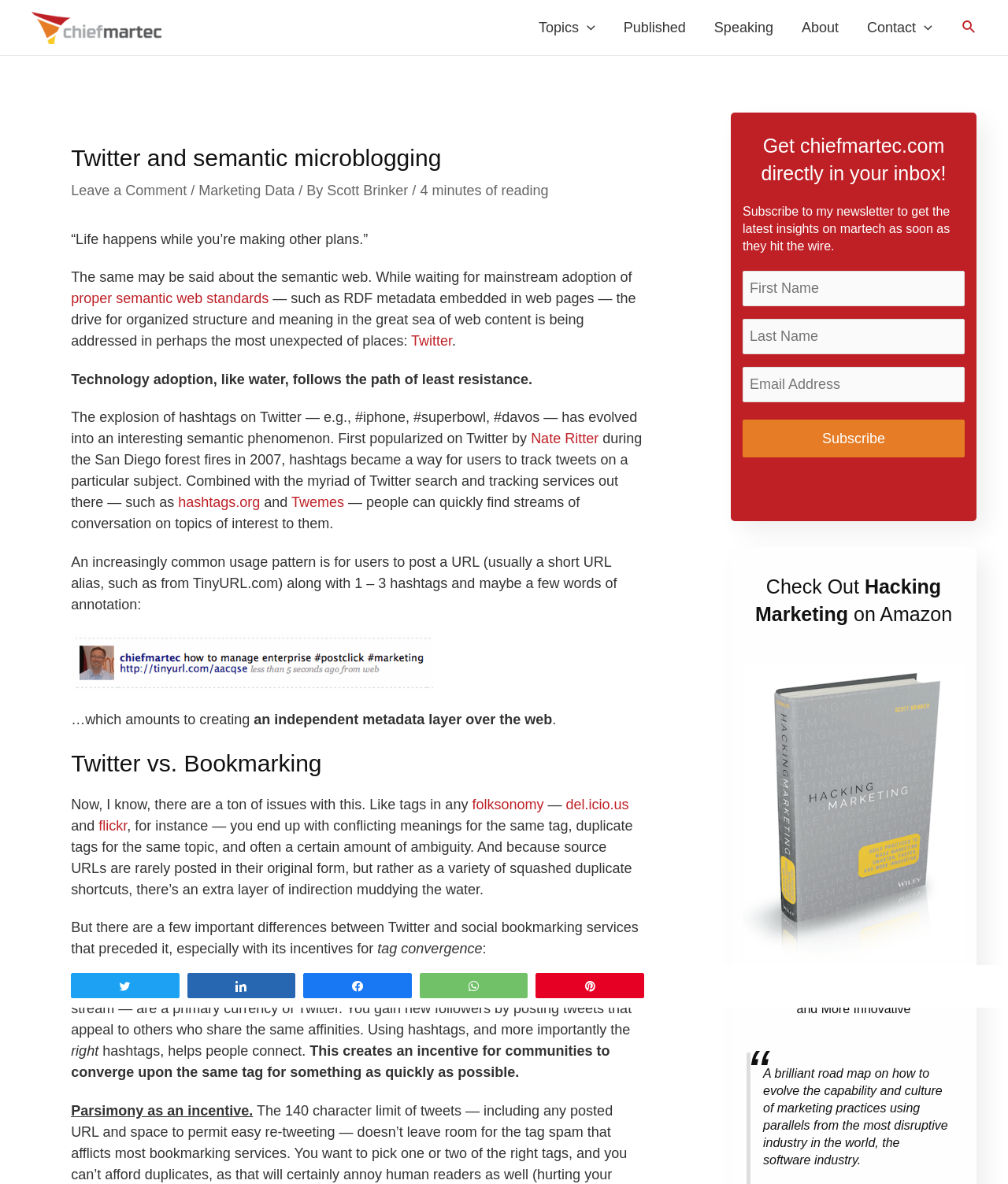Extract the bounding box coordinates of the UI element described: "WhatsApp". Provide the coordinates in the format [left, top, right, bottom] with values ranging from 0 to 1.

[0.417, 0.822, 0.523, 0.842]